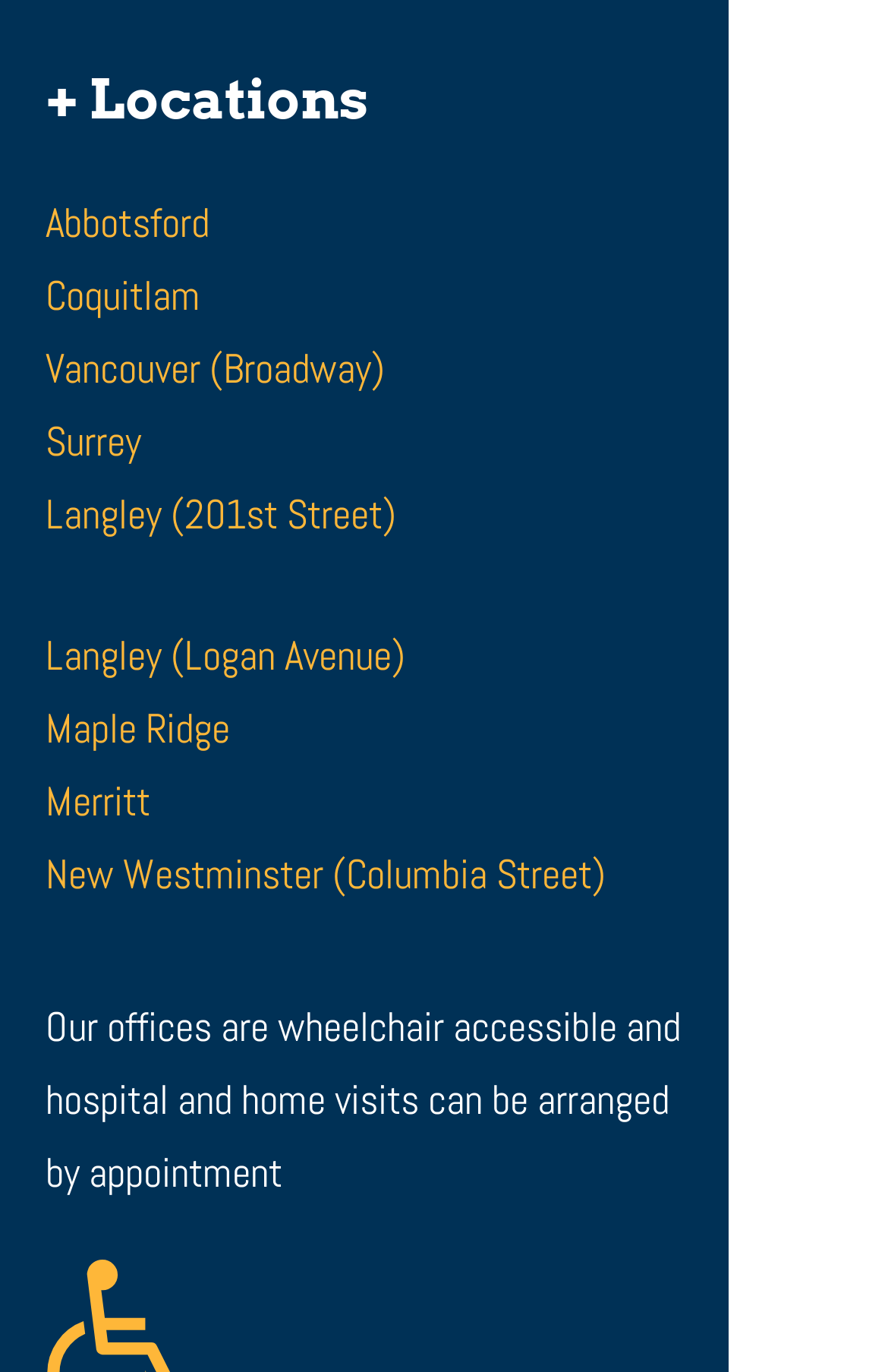Could you specify the bounding box coordinates for the clickable section to complete the following instruction: "Click on Abbotsford"?

[0.051, 0.16, 0.236, 0.178]